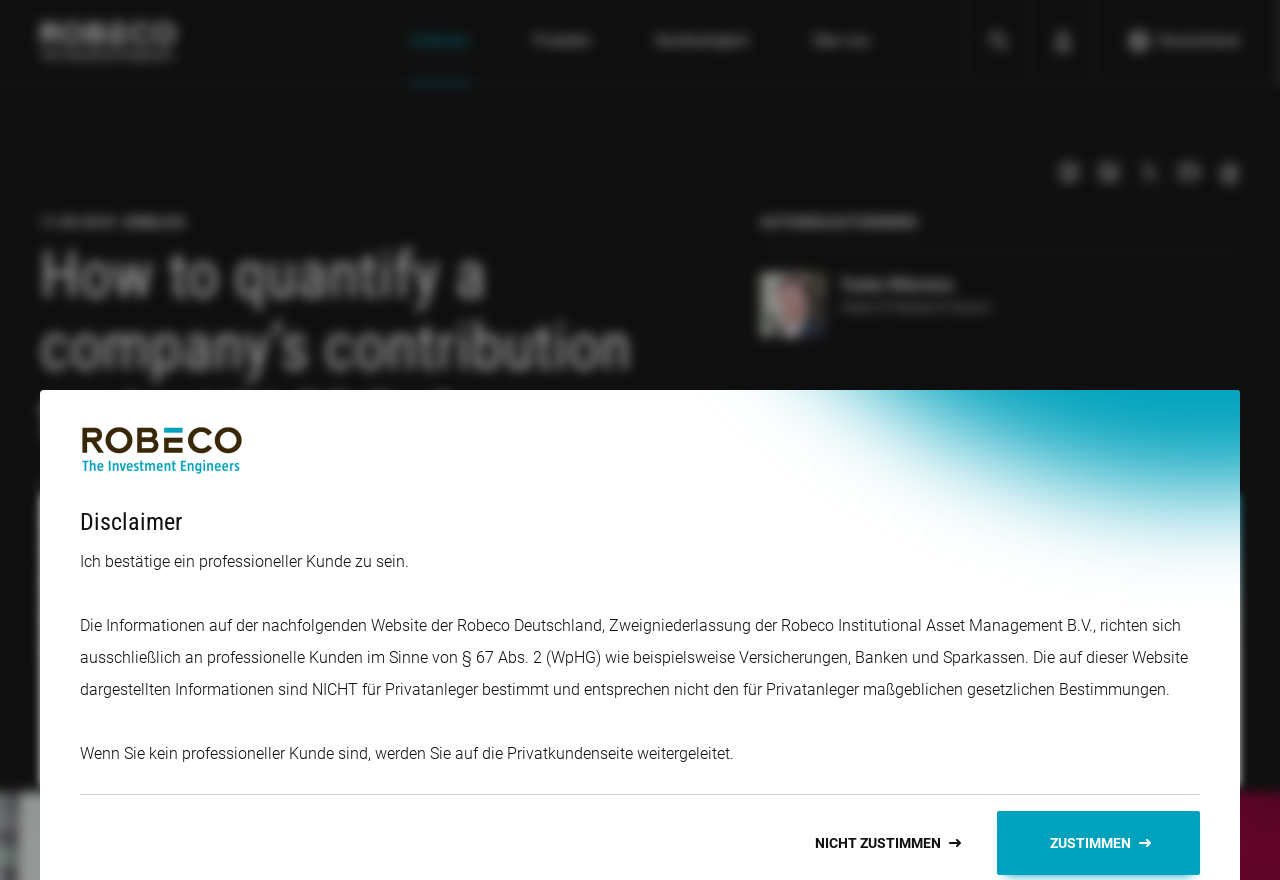Select the bounding box coordinates of the element I need to click to carry out the following instruction: "Follow Robeco on Facebook".

[0.826, 0.182, 0.845, 0.209]